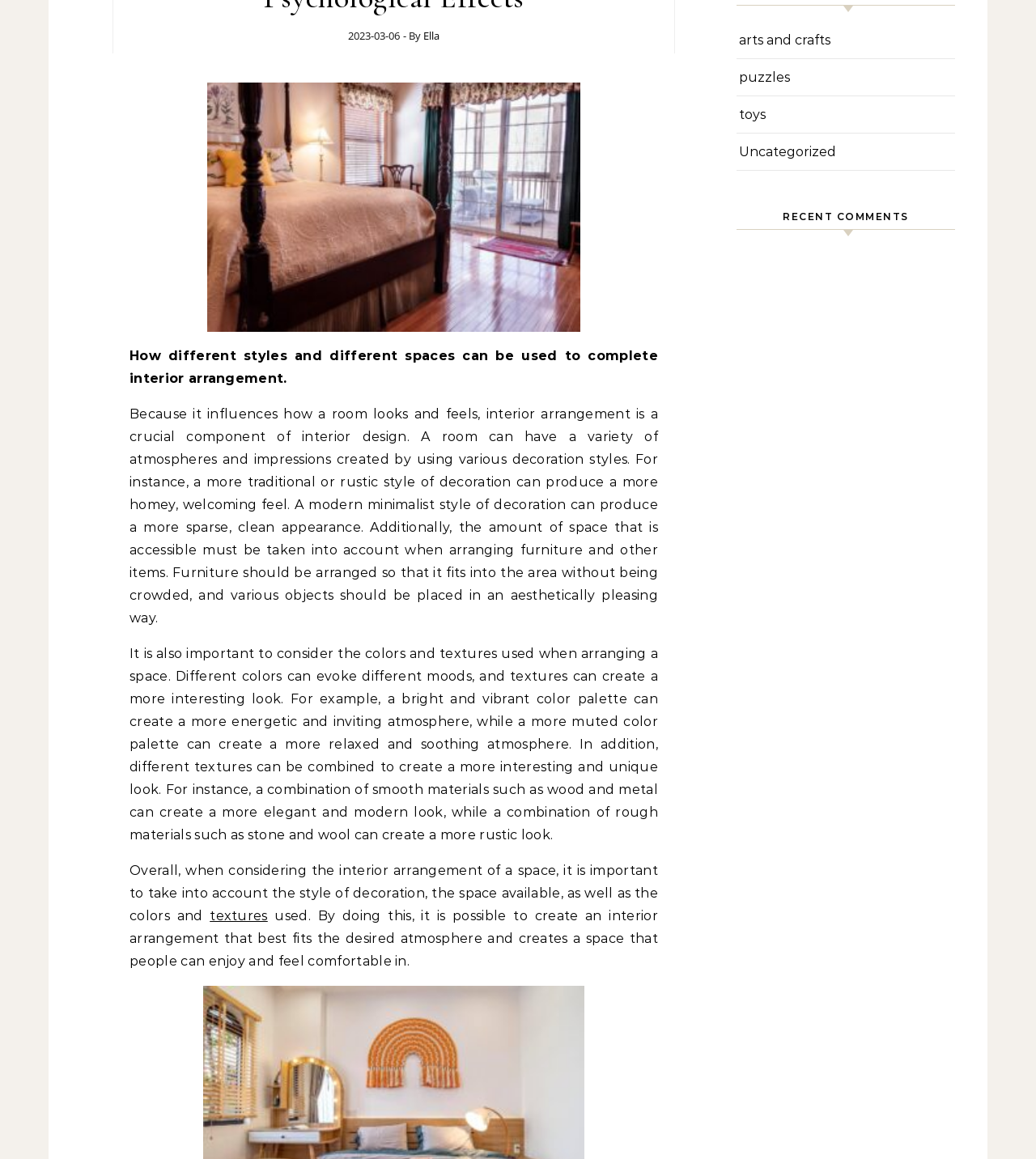Using the provided description: "Uncategorized", find the bounding box coordinates of the corresponding UI element. The output should be four float numbers between 0 and 1, in the format [left, top, right, bottom].

[0.713, 0.115, 0.807, 0.147]